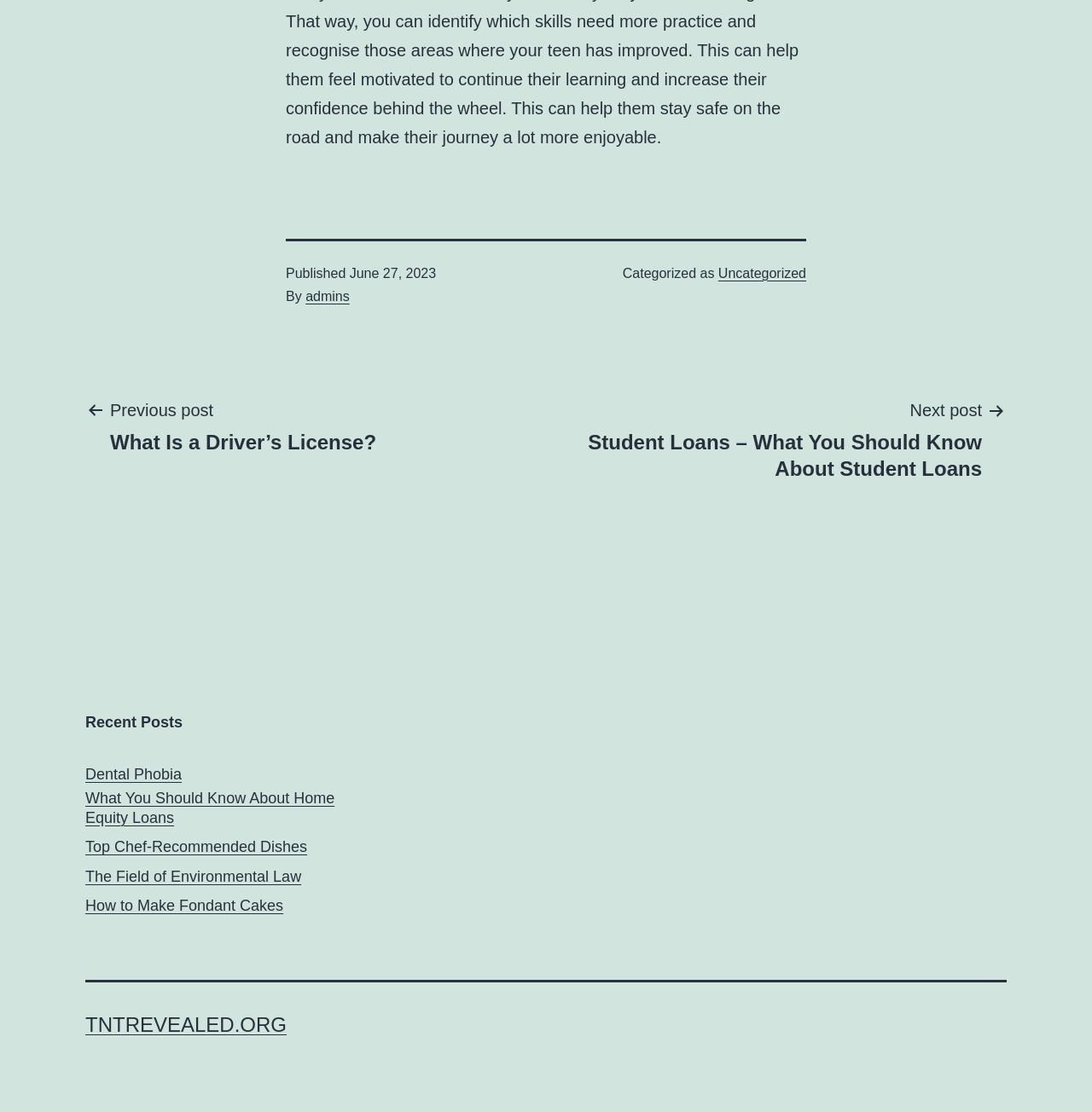Answer the following in one word or a short phrase: 
What is the category of the current post?

Uncategorized